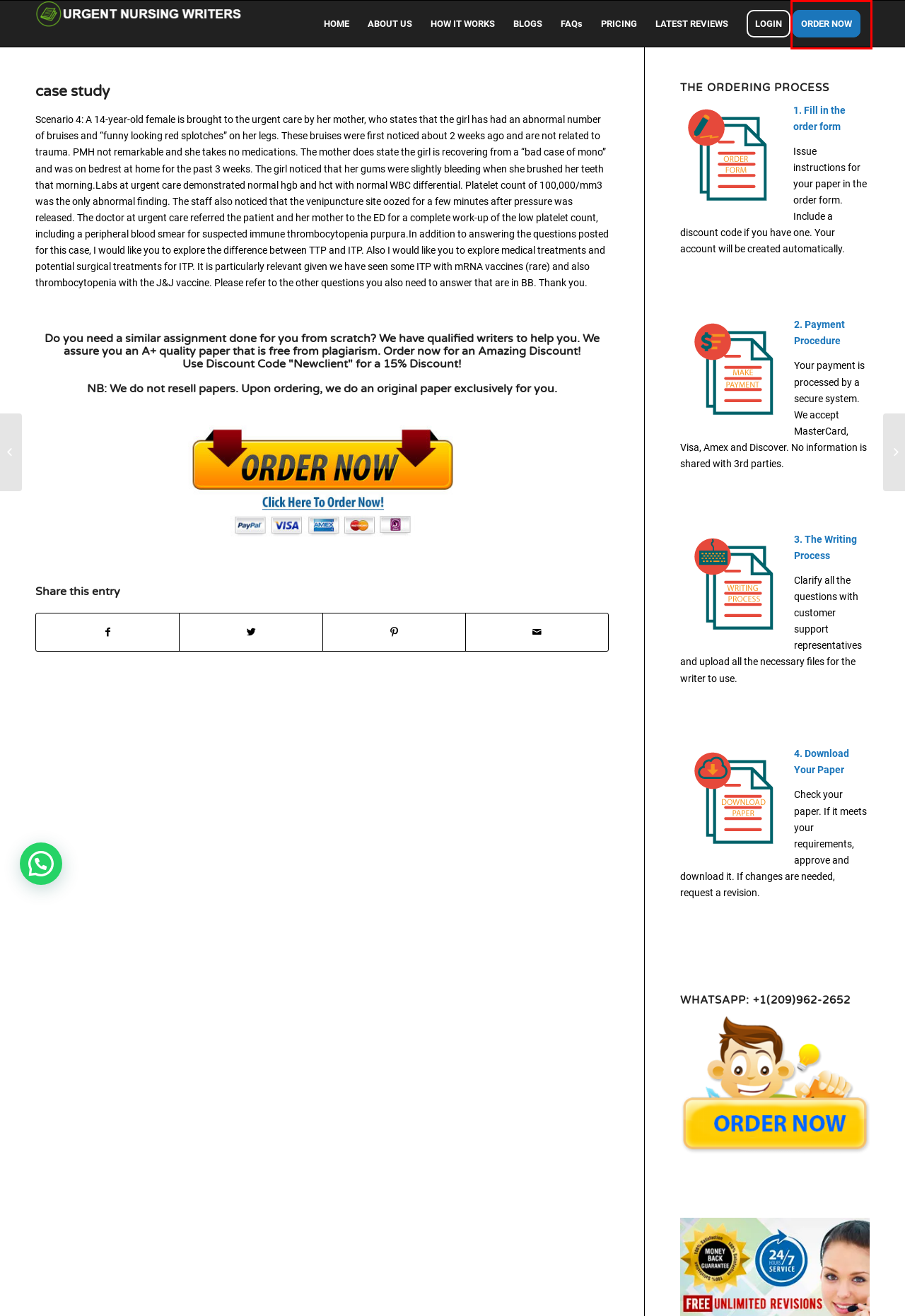Given a screenshot of a webpage with a red bounding box, please pick the webpage description that best fits the new webpage after clicking the element inside the bounding box. Here are the candidates:
A. how to write persuasive job email - Urgent Nursing Writers
B. Order 1522331: Nursing Applying Ethical Strategies - Urgent Nursing Writers
C. Premium Academic Writing Service - Urgent Nursing Writers
D. 2Replies - Urgent Nursing Writers
E. urgentnursingwriters.com
F. FAQs - Urgent Nursing Writers
G. HOW IT WORKS - Urgent Nursing Writers
H. Pricing - Urgent Nursing Writers

B